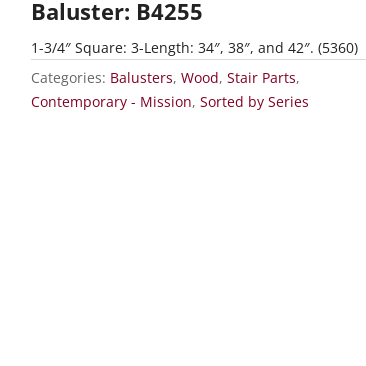Provide a thorough description of what you see in the image.

This image features the Baluster B4255, showcasing its design and specifications. Highlighted prominently at the top is the name "Baluster: B4255," indicating its specific model. Below, the baluster is described with dimensions, detailing that it is 1-3/4 inches square and available in three lengths of 34, 38, and 42 inches. 

Additionally, the baluster is categorized under "Balusters," "Wood," and "Stair Parts," emphasizing its utility in stair design and construction. Noteworthy is its classification in the "Contemporary - Mission" style and "Sorted by Series," making it a fitting choice for modern architectural aesthetics. The item is noted with a reference number (5360), likely for inventory or ordering purposes. Overall, this image represents a stylish and functional component for stairway construction, catering to contemporary design preferences.